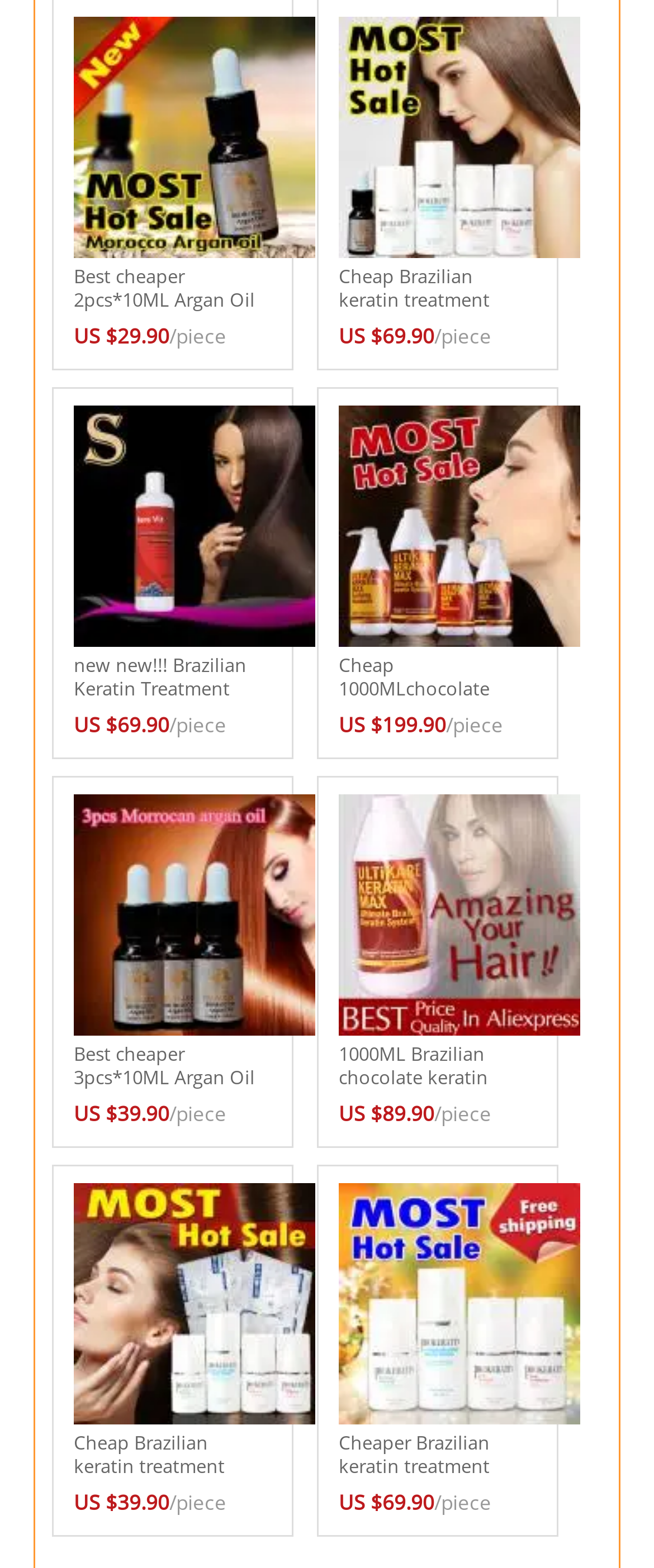Can you show the bounding box coordinates of the region to click on to complete the task described in the instruction: "Check the price of new new!!! Brazilian Keratin Treatment straightening hair 500ml keratin treatment care promote healing of hair free shipping"?

[0.113, 0.416, 0.377, 0.522]